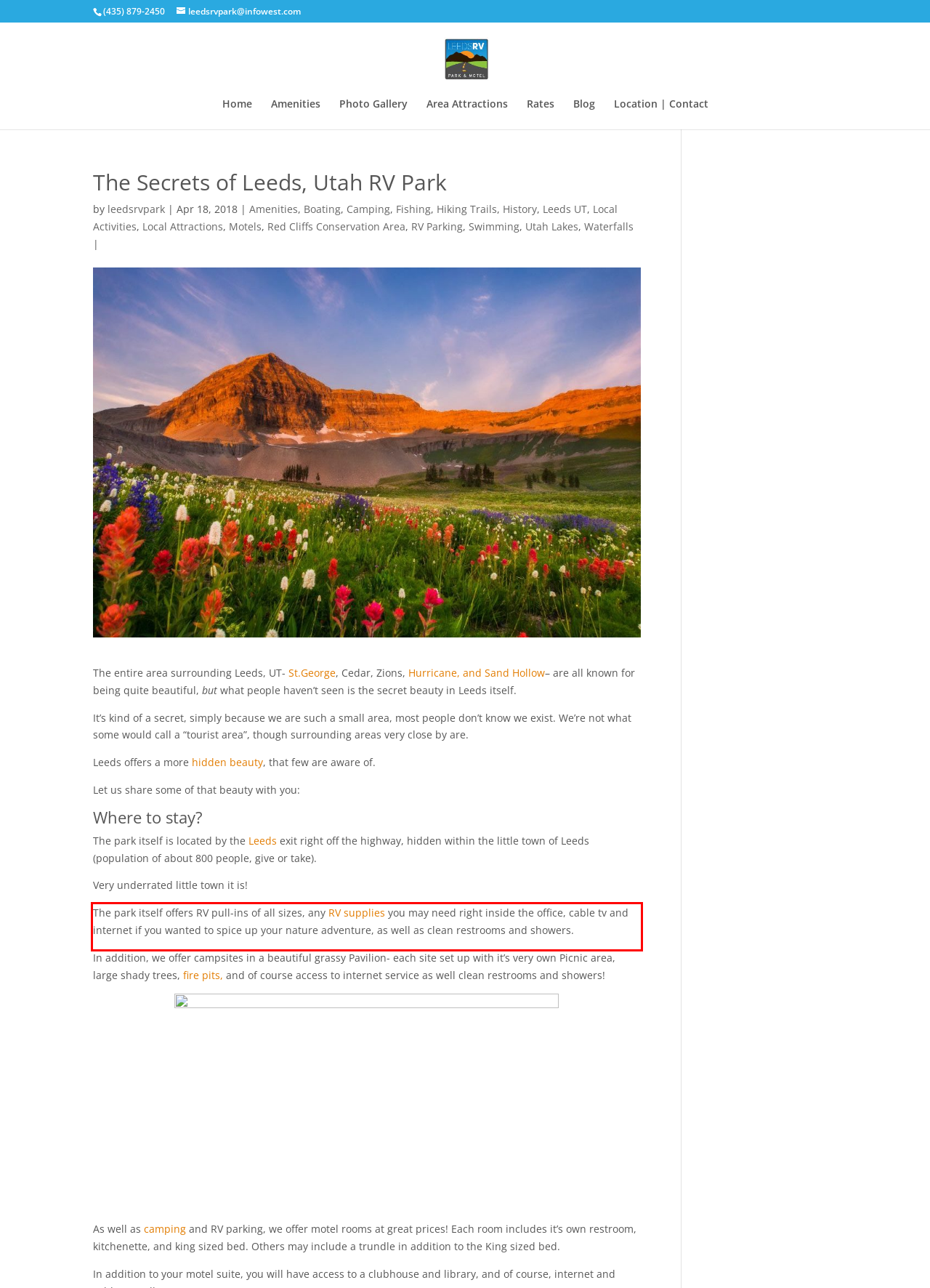You are presented with a screenshot containing a red rectangle. Extract the text found inside this red bounding box.

The park itself offers RV pull-ins of all sizes, any RV supplies you may need right inside the office, cable tv and internet if you wanted to spice up your nature adventure, as well as clean restrooms and showers.